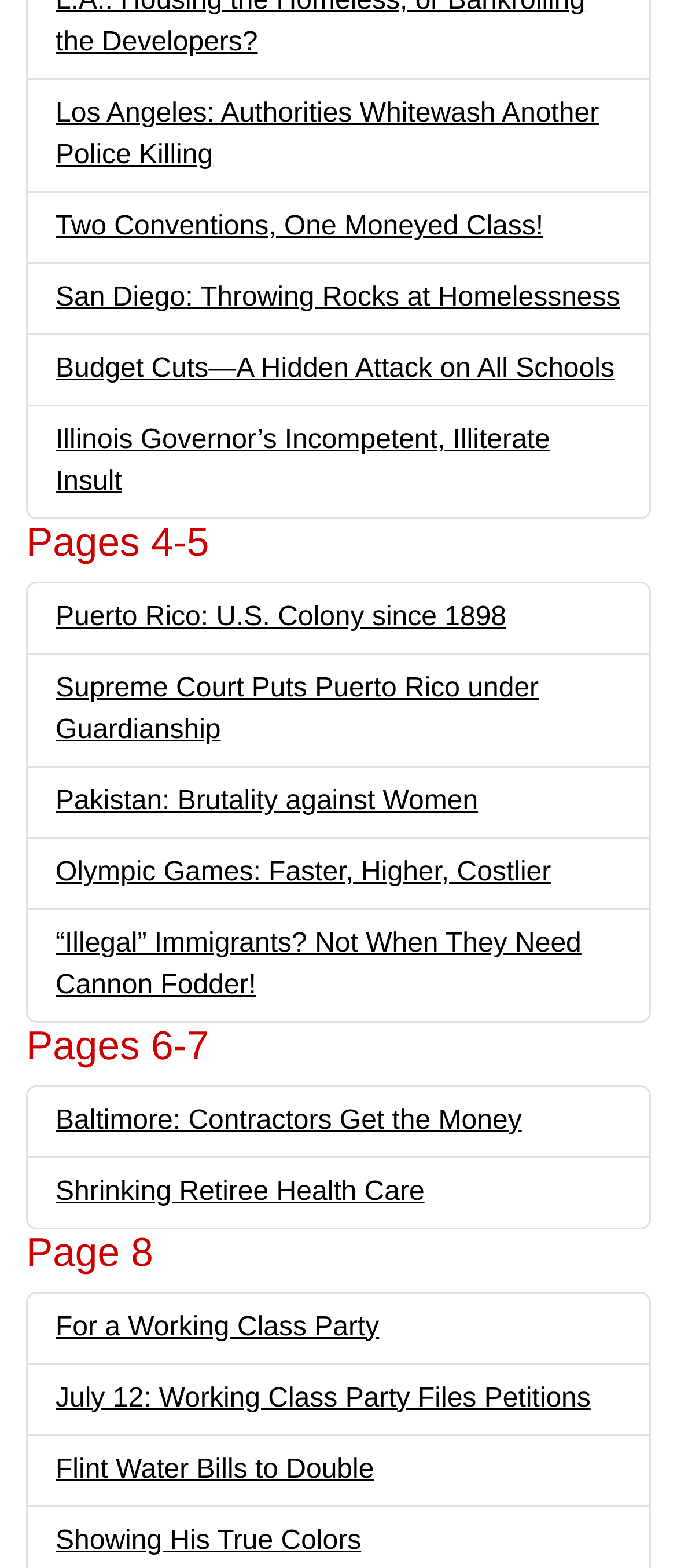What is the last link on the webpage about?
Identify the answer in the screenshot and reply with a single word or phrase.

Flint water bills